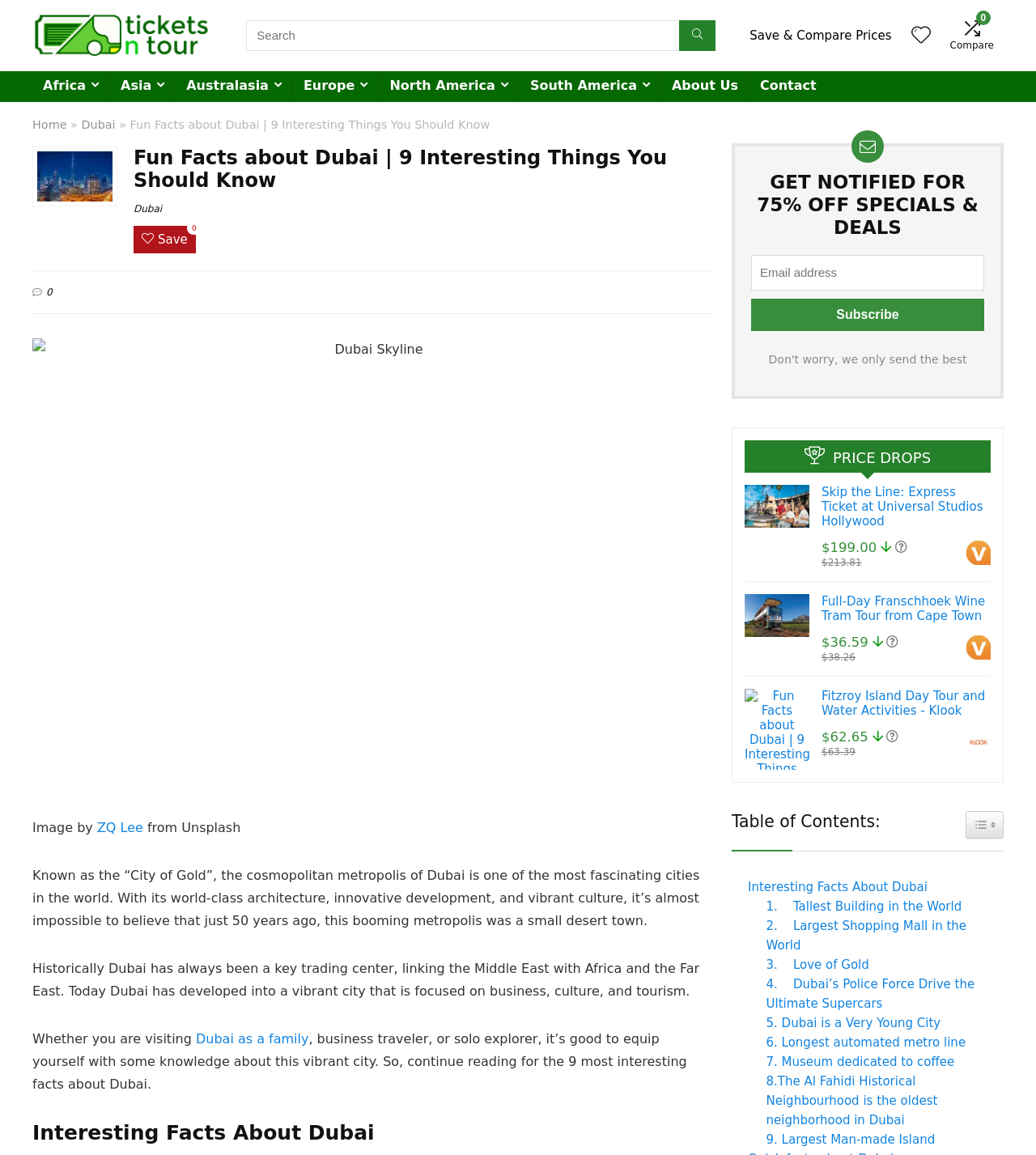Please locate the clickable area by providing the bounding box coordinates to follow this instruction: "View the 'Recent Posts'".

None